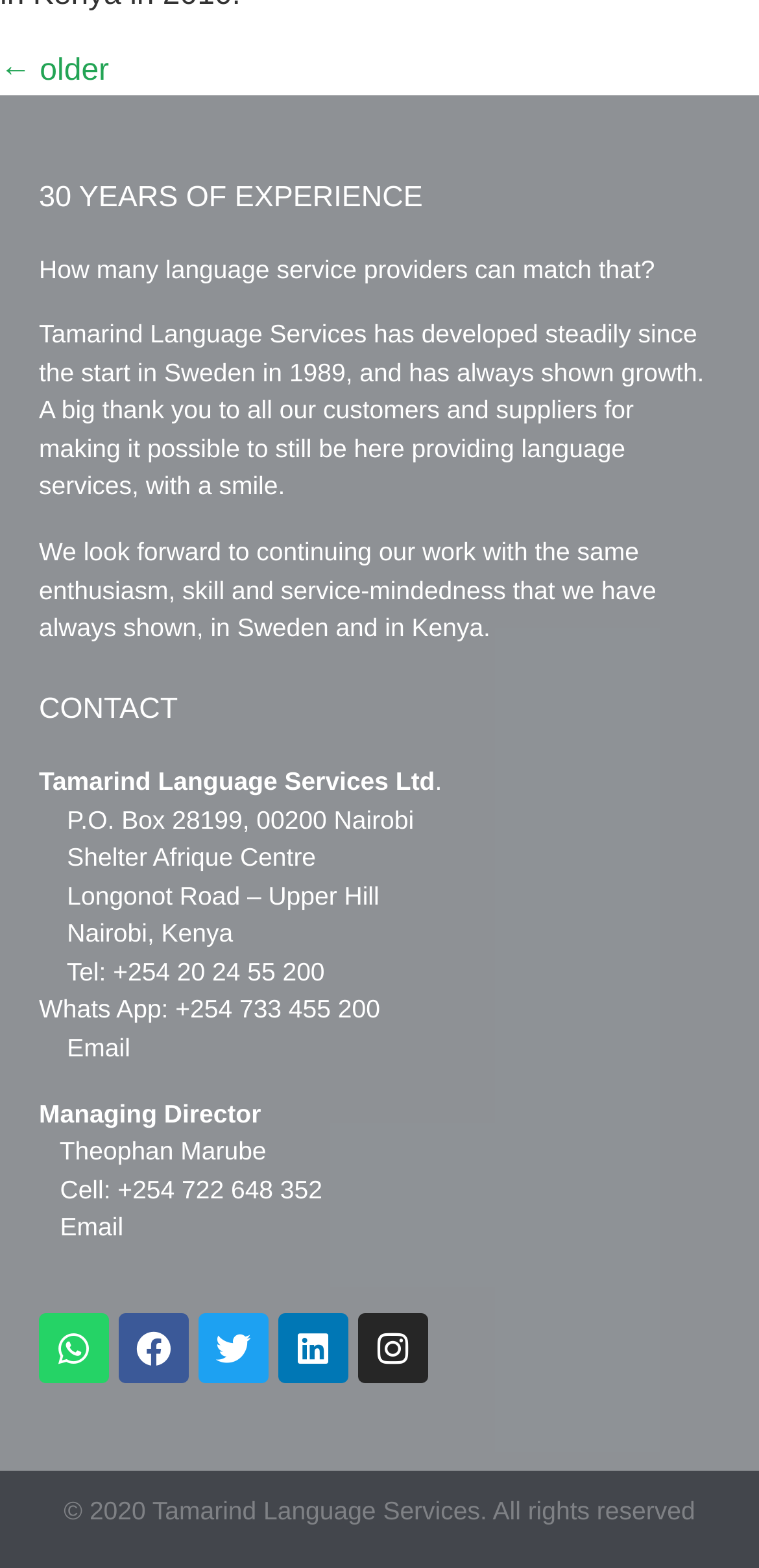What is the name of the Managing Director?
Give a single word or phrase as your answer by examining the image.

Theophan Marube